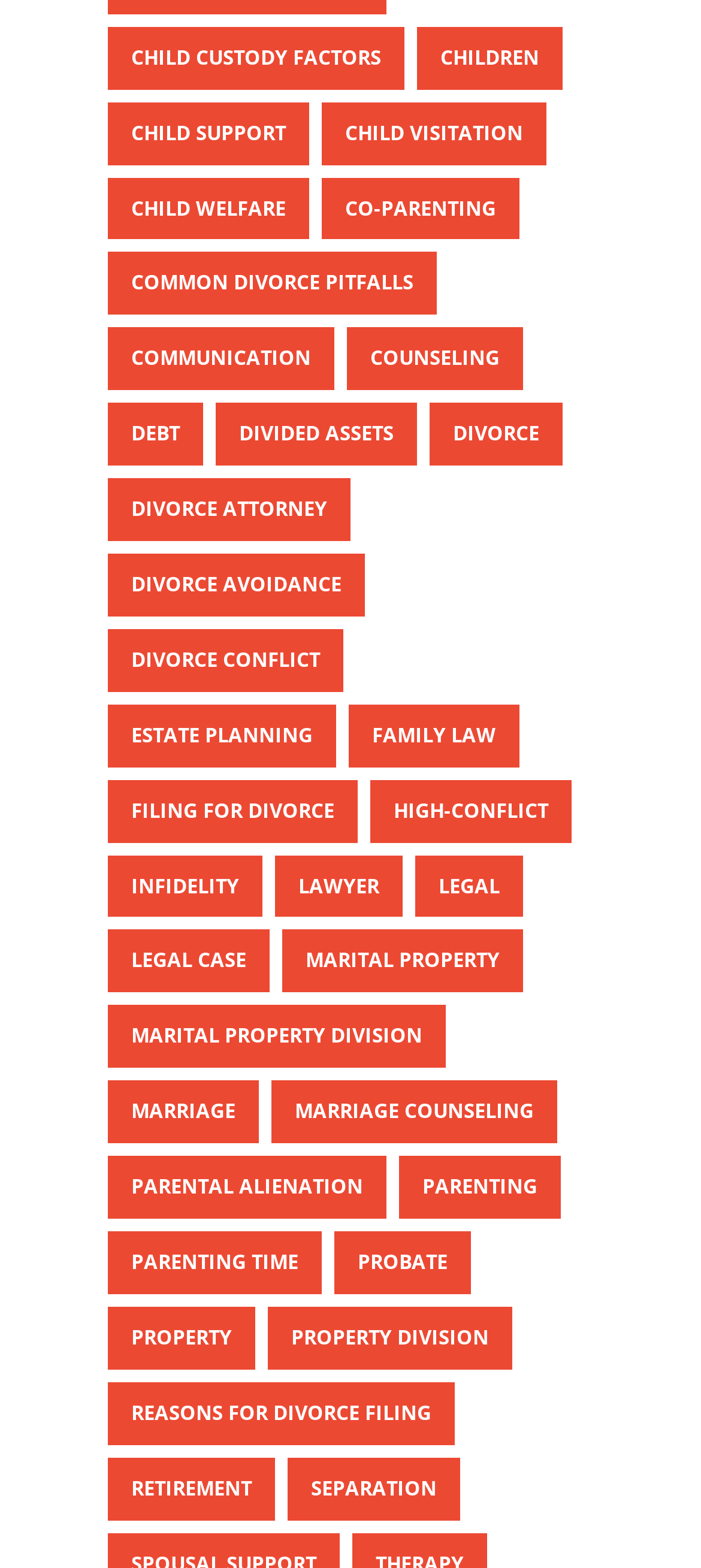Is there a topic related to marriage on this webpage?
Please give a detailed and elaborate answer to the question based on the image.

I found a link with the text description 'MARRIAGE' and another link with the text description 'MARRIAGE COUNSELING', which indicates that there is a topic related to marriage on this webpage.